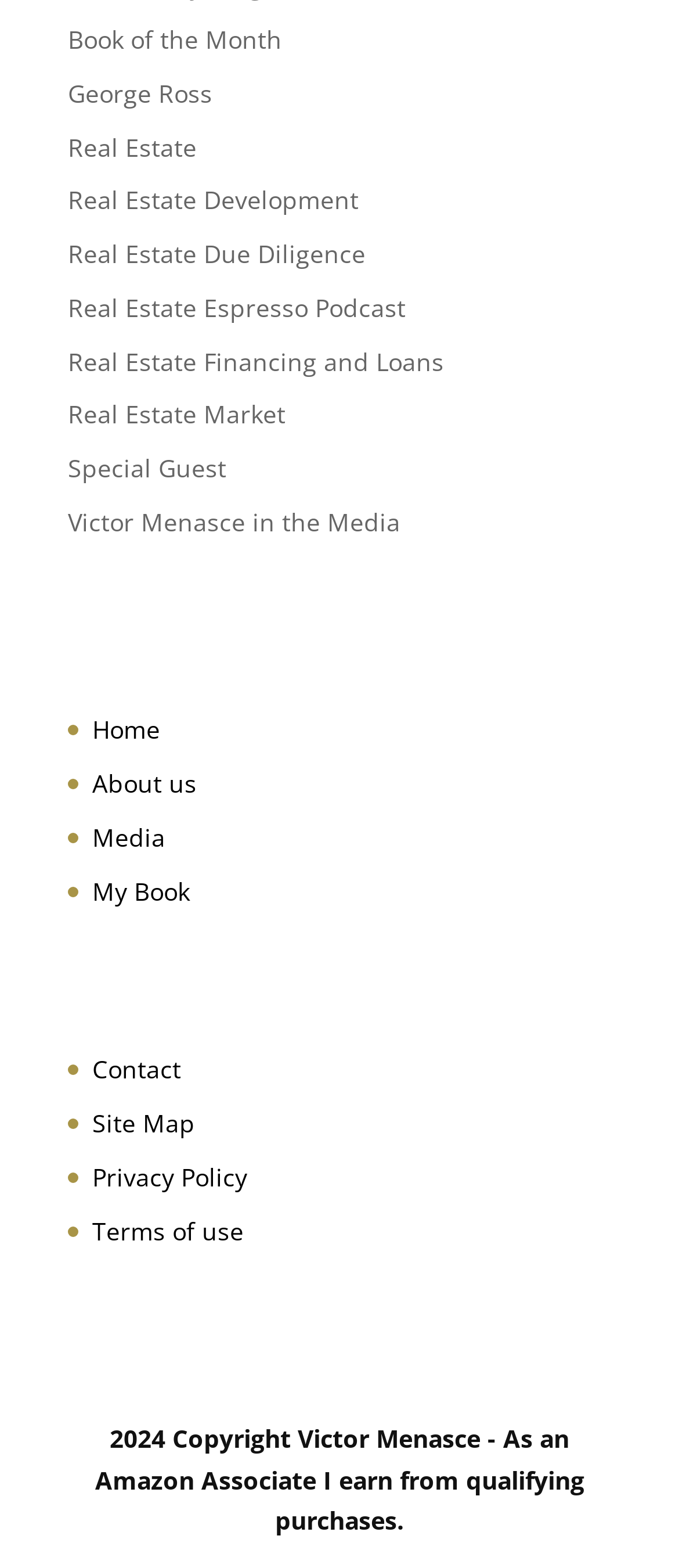How many sub-links are there under 'Victor Menasce in the Media'?
Please give a detailed and elaborate answer to the question.

Under the link 'Victor Menasce in the Media', there are sub-links such as 'Home', 'About us', 'Media', and so on. By counting these sub-links, we can find that there are 6 sub-links in total.